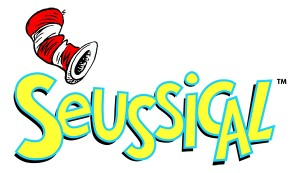Illustrate the scene in the image with a detailed description.

This vibrant image features the logo of "Seussical," a fantastical musical extravaganza inspired by the beloved characters created by Dr. Seuss. Prominently displayed is the iconic red and white striped hat, a hallmark of the Cat in the Hat character, accompanied by the colorful and playful text spelling out "Seussical." This captivating design reflects the whimsical and imaginative spirit of the production, inviting audiences to explore the enchanting world where Dr. Seuss’s characters and stories come to life. The playful font and lively colors embody the essence of this delightful, family-friendly theatrical experience, making it an exciting attraction for summer 2023.